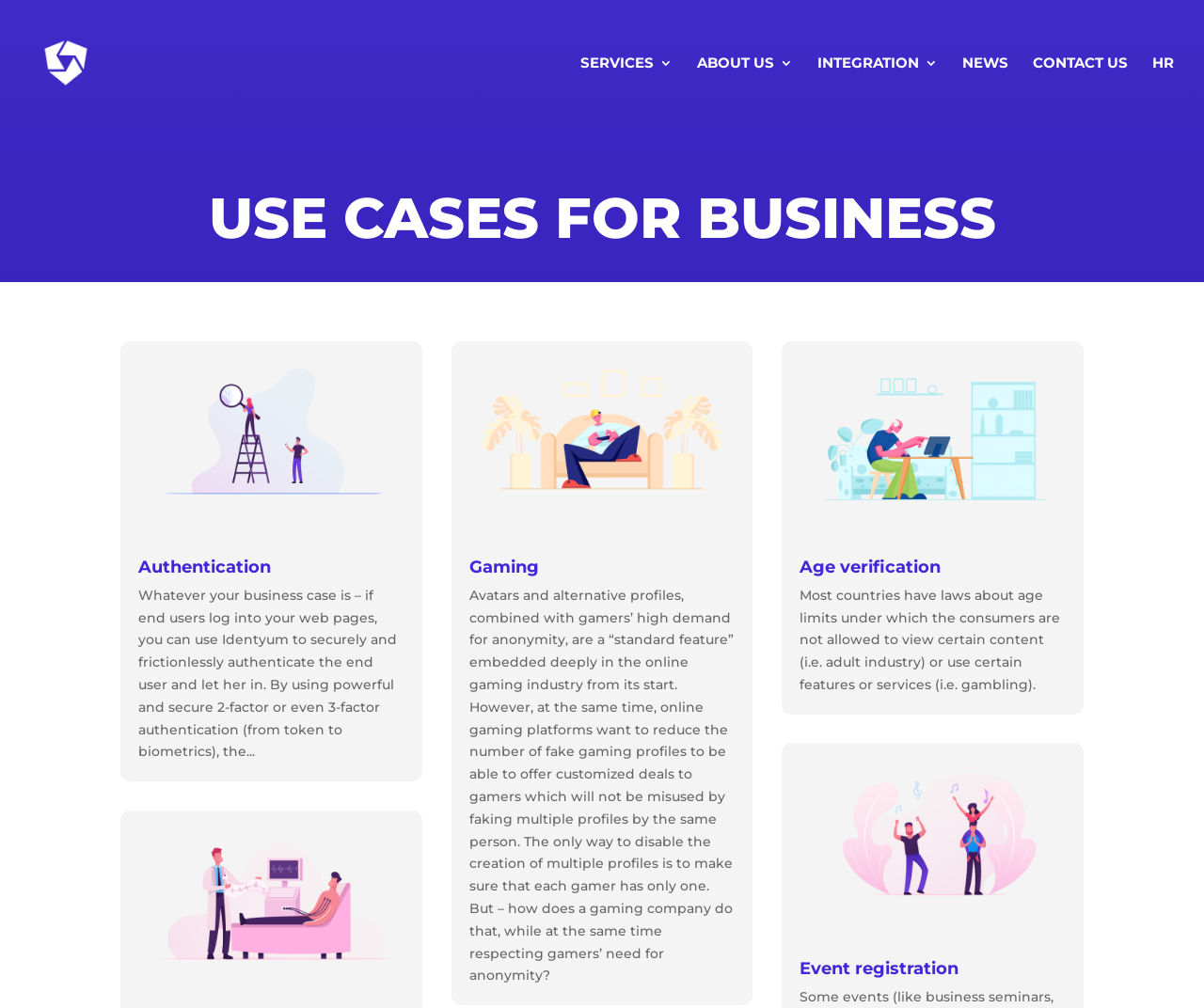Given the element description: "Event registration", predict the bounding box coordinates of this UI element. The coordinates must be four float numbers between 0 and 1, given as [left, top, right, bottom].

[0.664, 0.951, 0.796, 0.971]